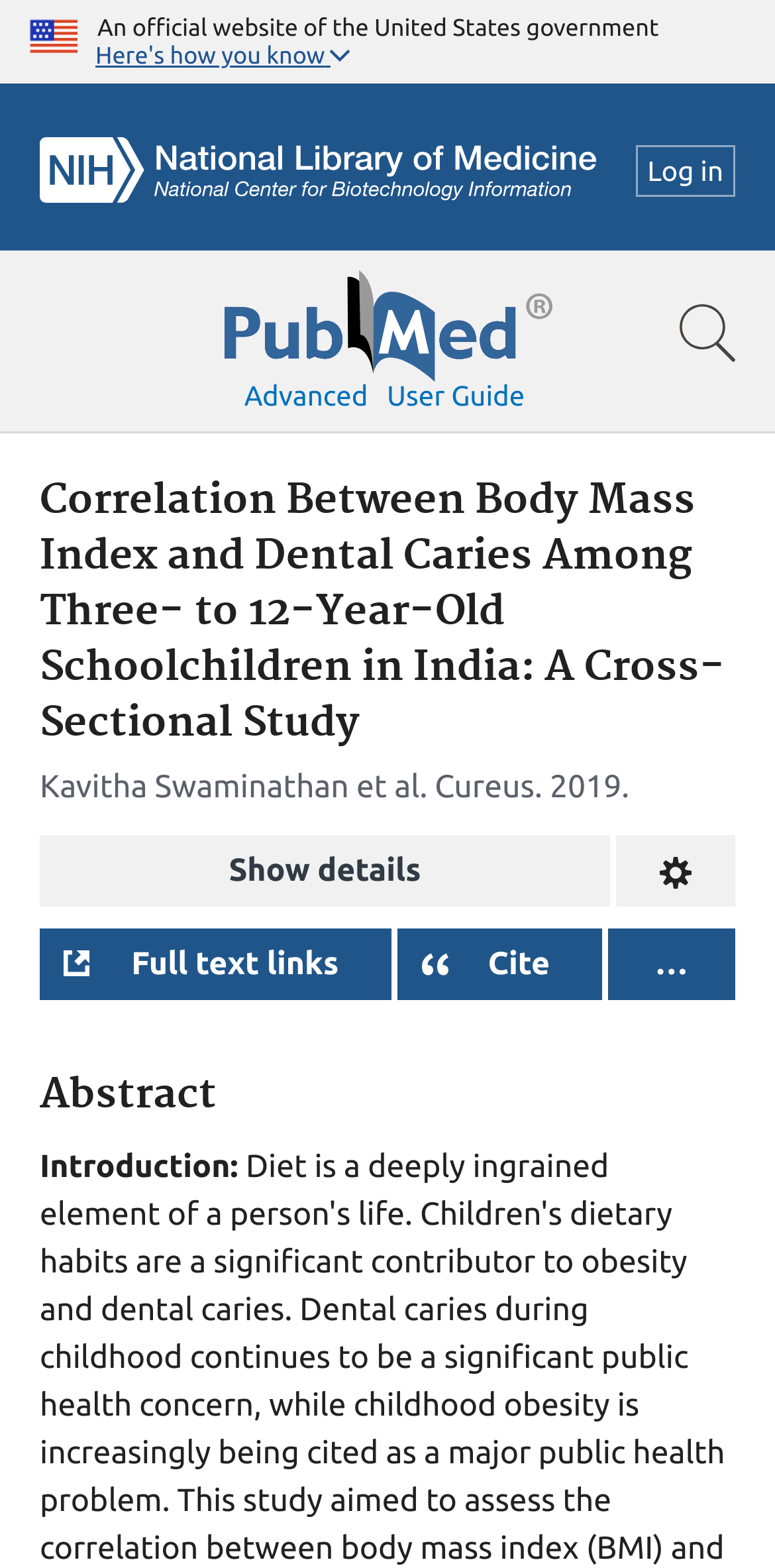Can you look at the image and give a comprehensive answer to the question:
What is the name of the journal where the study was published?

I found the answer by looking at the static text elements on the webpage, which contain the journal information. The journal is listed as 'Cureus'.